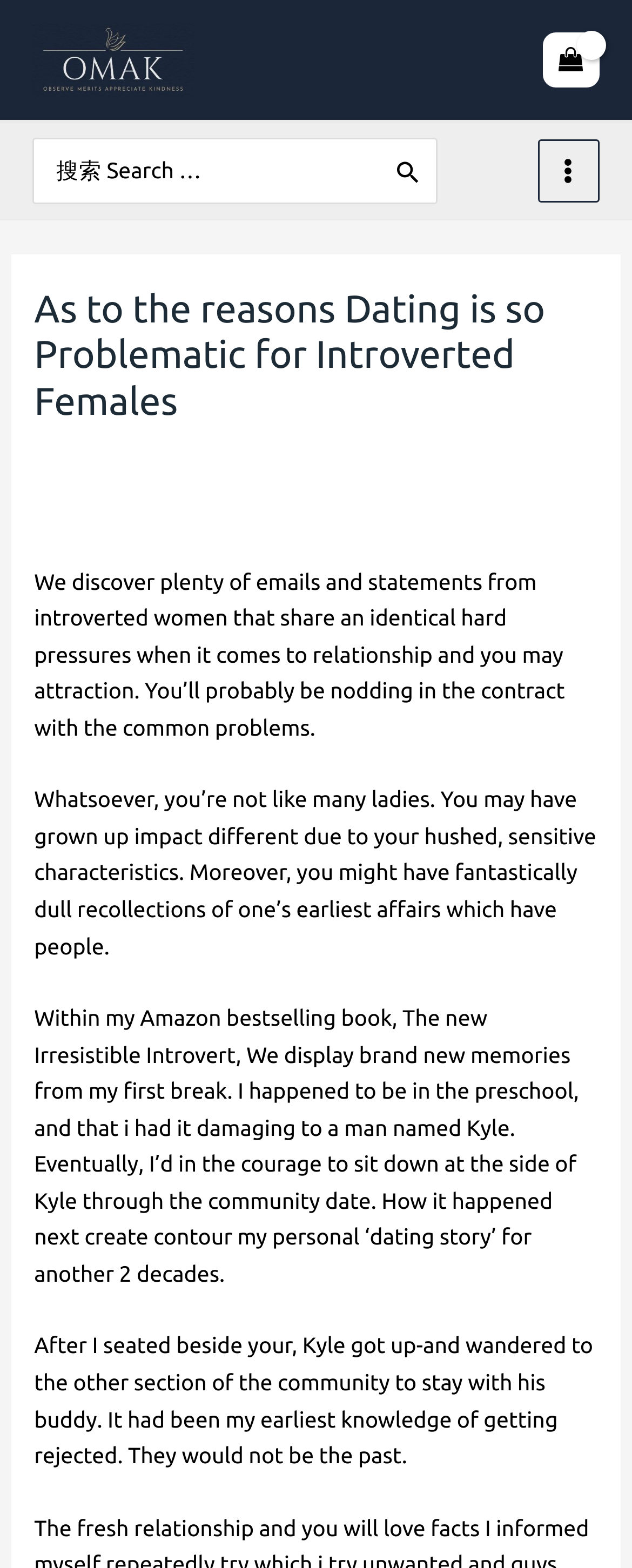Based on the visual content of the image, answer the question thoroughly: What is the author of the article?

The author of the article can be found in the middle of the webpage, where it says 'By Yu Xian' in a static text element.